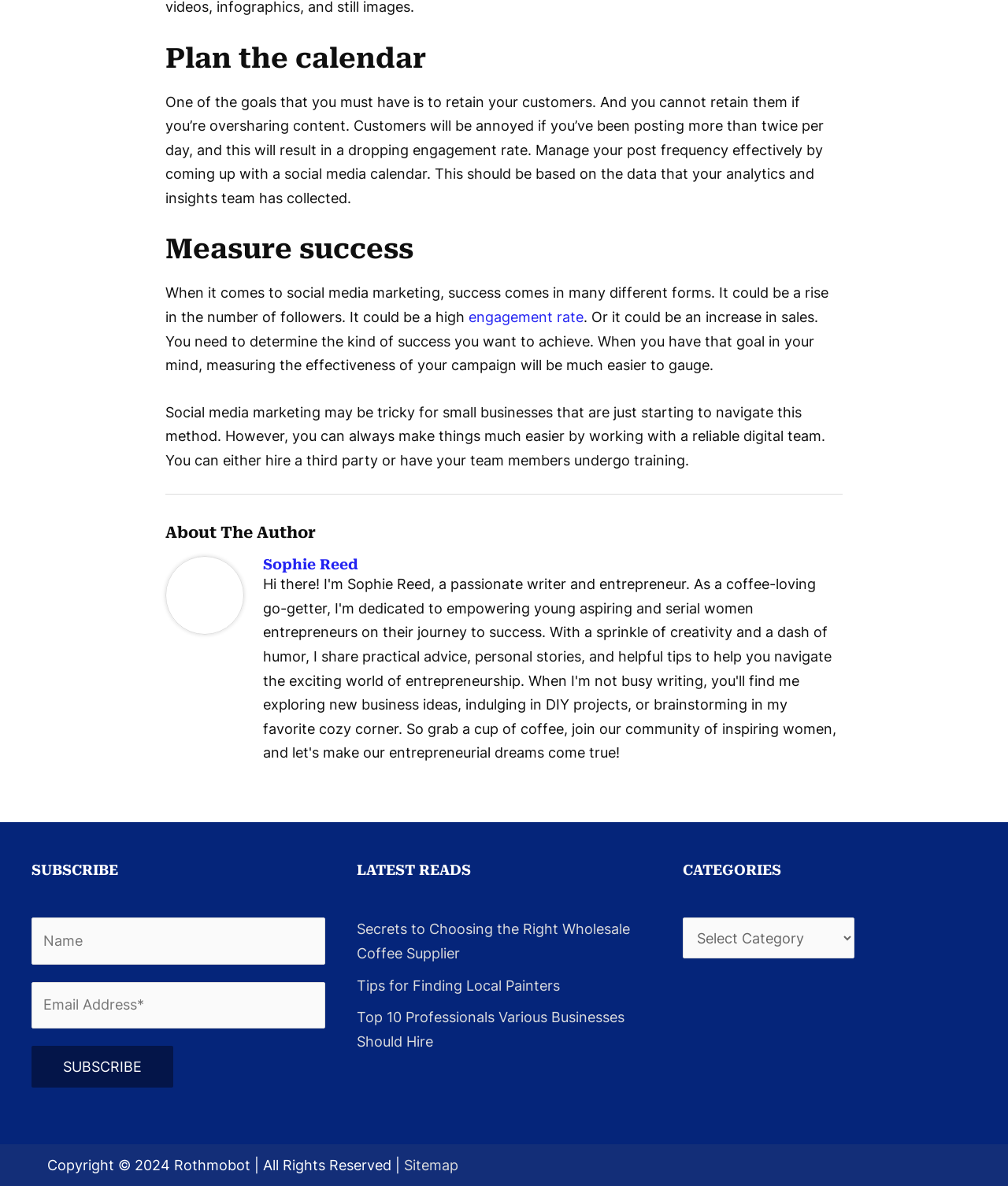Provide a short answer using a single word or phrase for the following question: 
What is one way to measure success in social media marketing?

Engagement rate